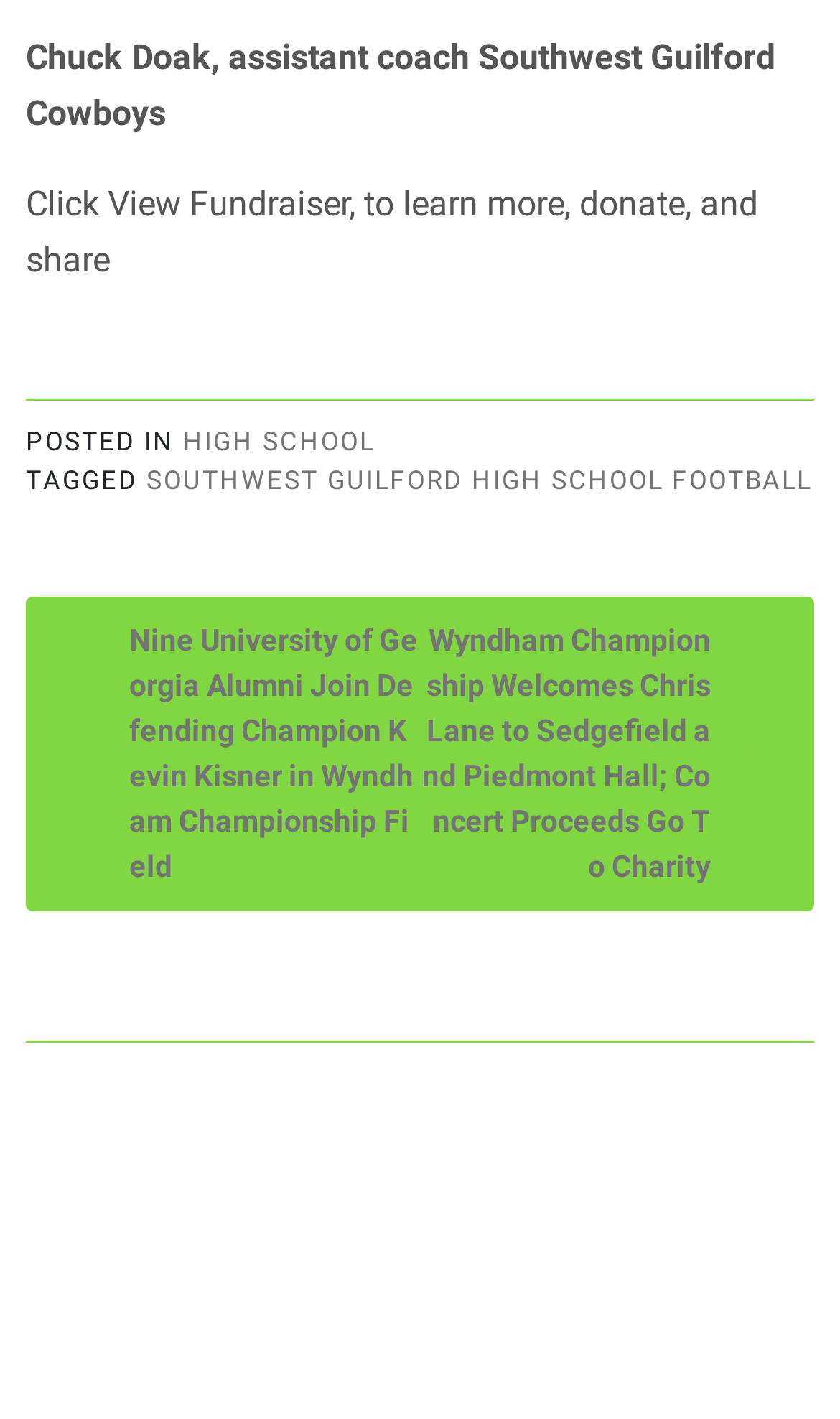What is the purpose of the 'View Fundraiser' button?
Please utilize the information in the image to give a detailed response to the question.

The answer can be found in the StaticText element with the text 'Click View Fundraiser, to learn more, donate, and share' at the top of the webpage, which describes the purpose of the 'View Fundraiser' button.